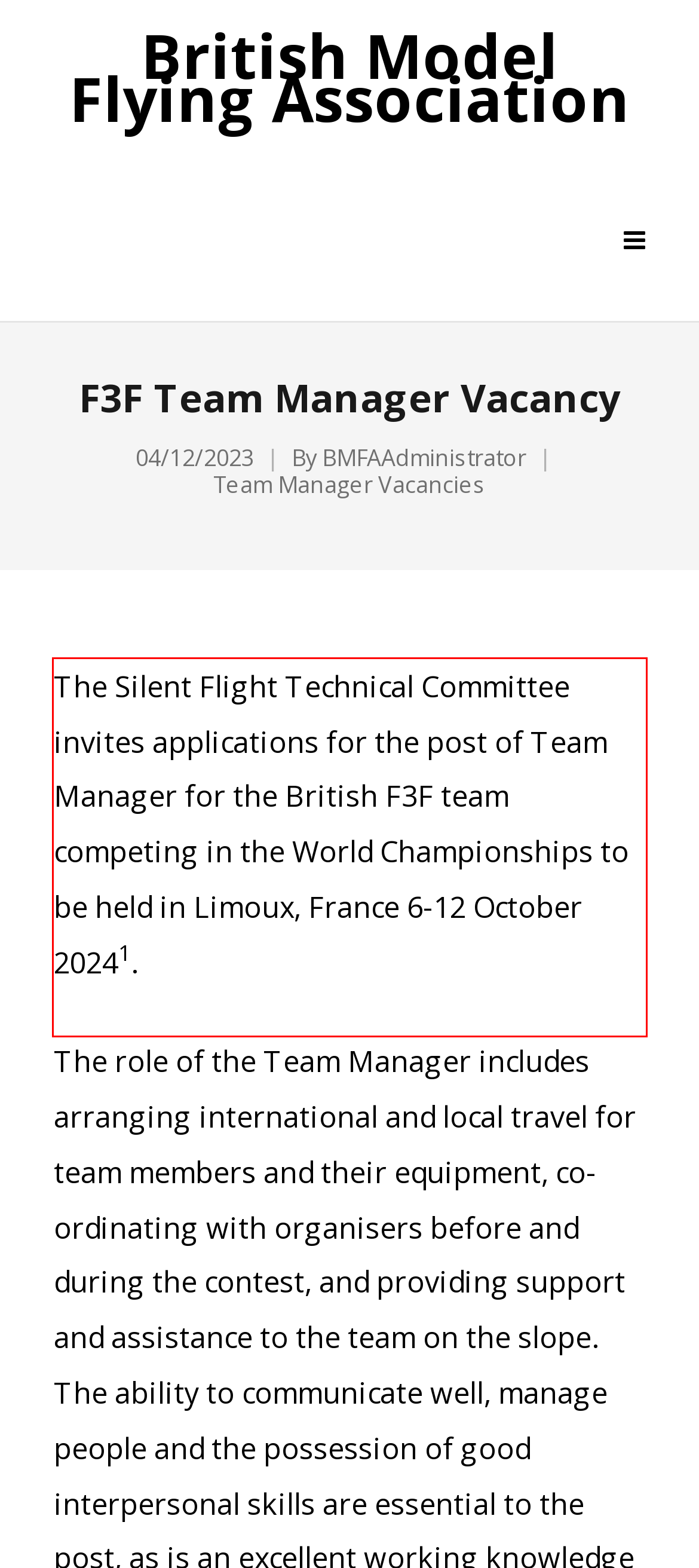You are provided with a screenshot of a webpage featuring a red rectangle bounding box. Extract the text content within this red bounding box using OCR.

The Silent Flight Technical Committee invites applications for the post of Team Manager for the British F3F team competing in the World Championships to be held in Limoux, France 6-12 October 20241.